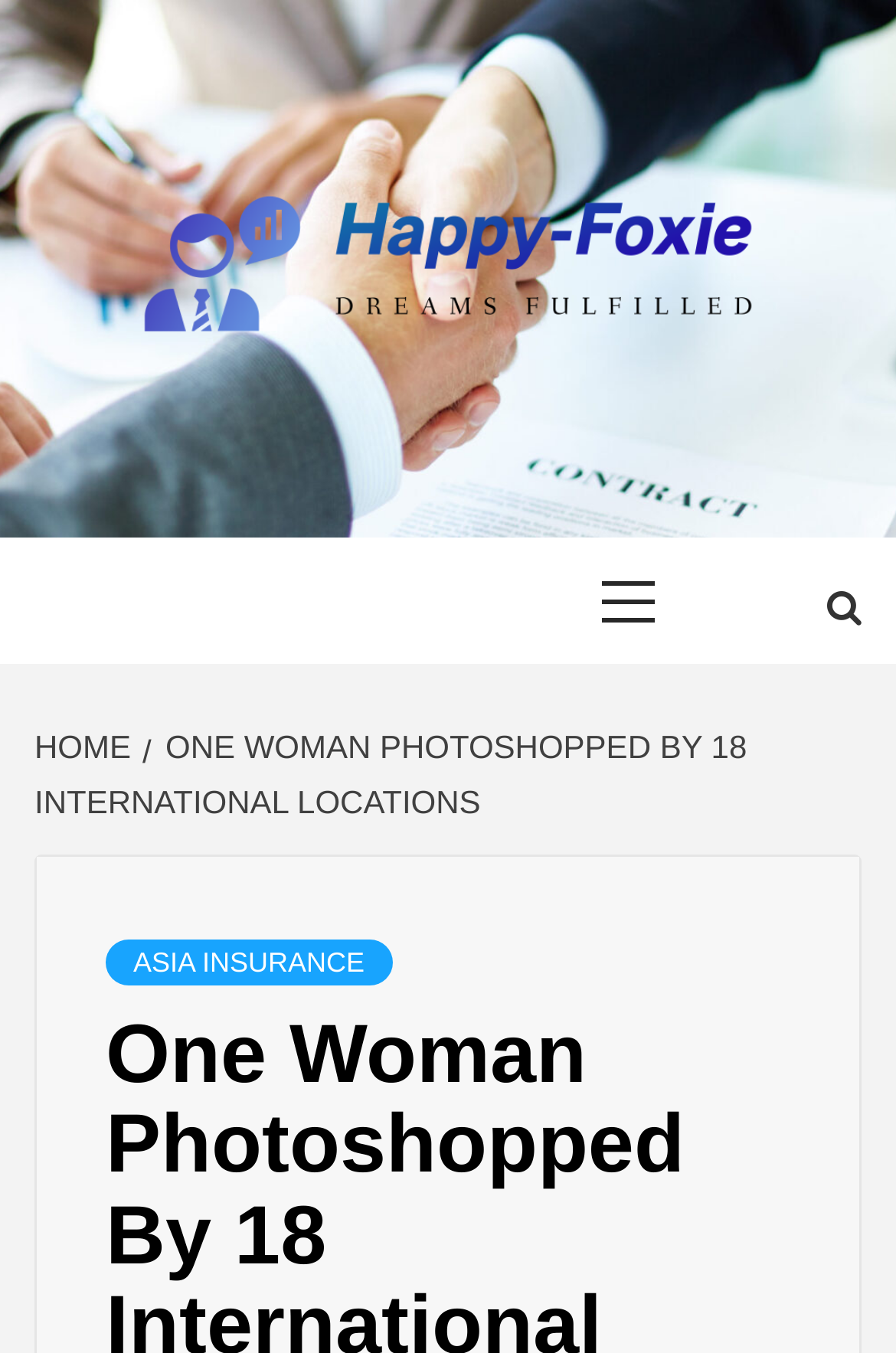Determine the bounding box coordinates of the UI element described below. Use the format (top-left x, top-left y, bottom-right x, bottom-right y) with floating point numbers between 0 and 1: Home

[0.038, 0.537, 0.159, 0.565]